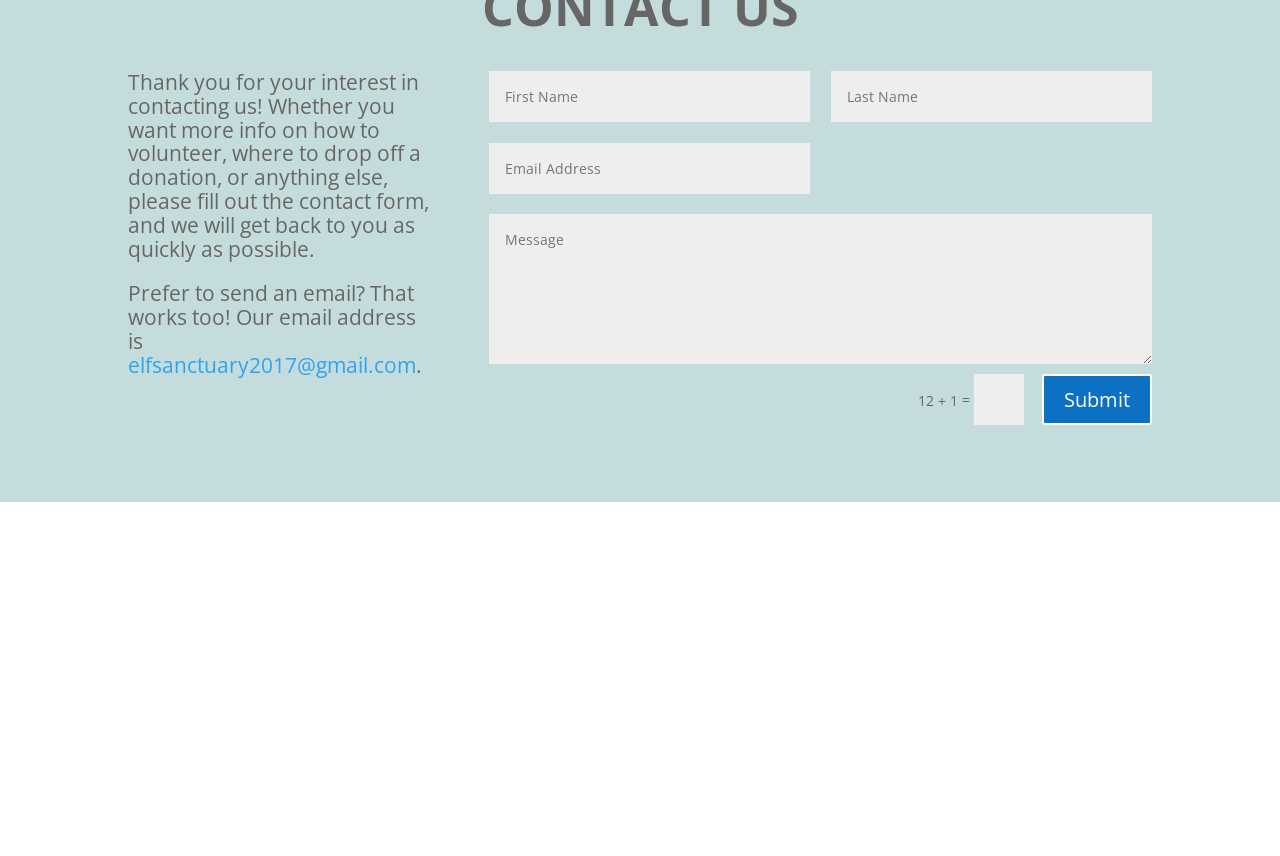Specify the bounding box coordinates of the element's area that should be clicked to execute the given instruction: "Click the Submit button". The coordinates should be four float numbers between 0 and 1, i.e., [left, top, right, bottom].

[0.814, 0.437, 0.9, 0.497]